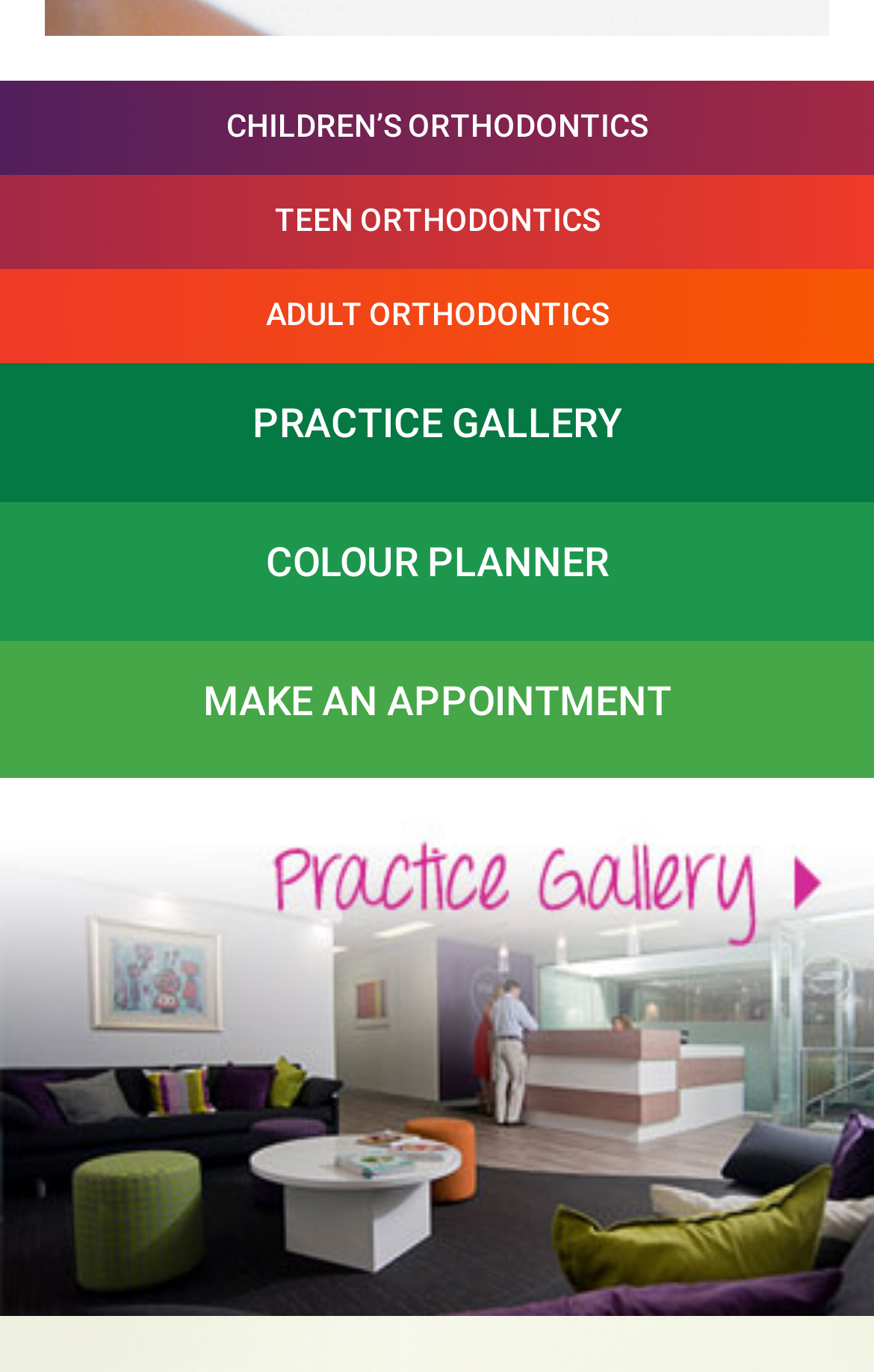Answer with a single word or phrase: 
What is the last link on the webpage?

Make an Appointment